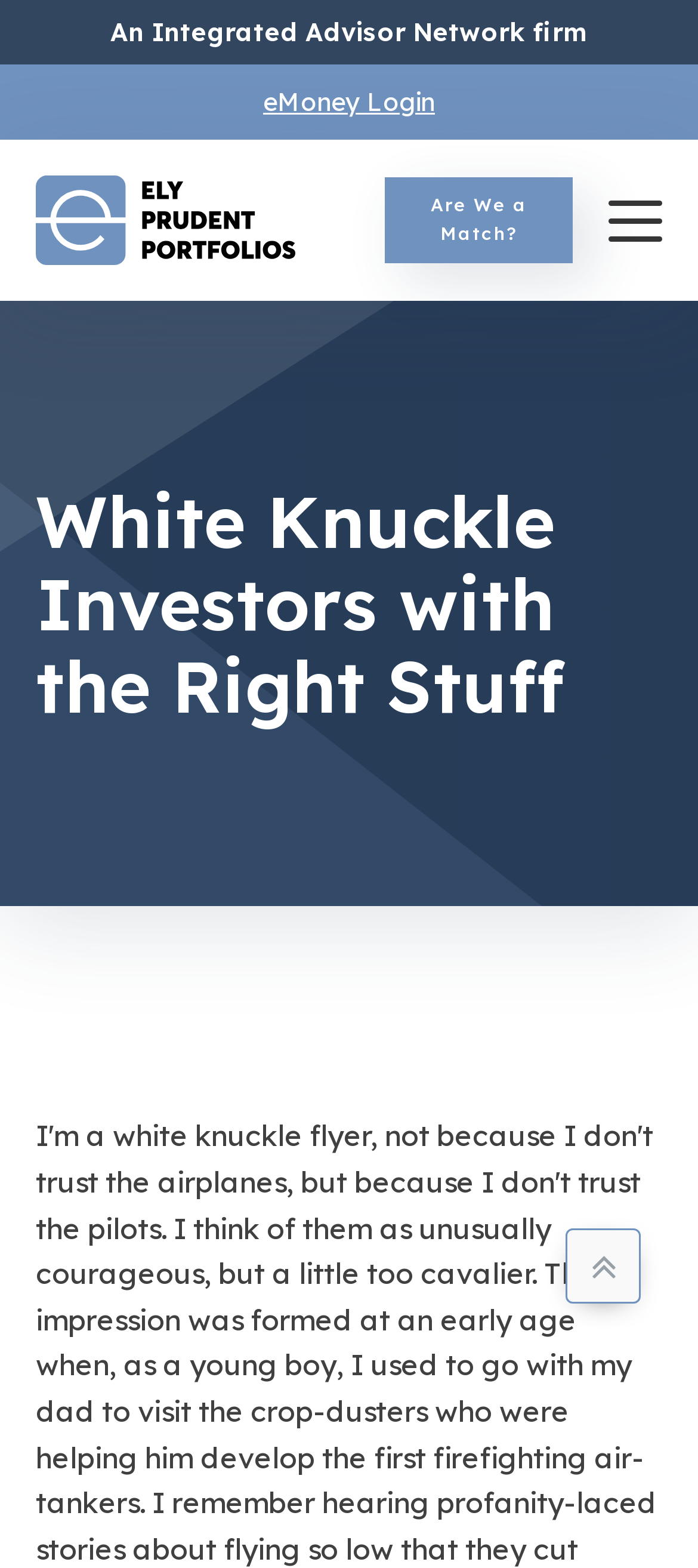Answer the question using only a single word or phrase: 
What is the purpose of the 'Are We a Match?' link?

Unknown